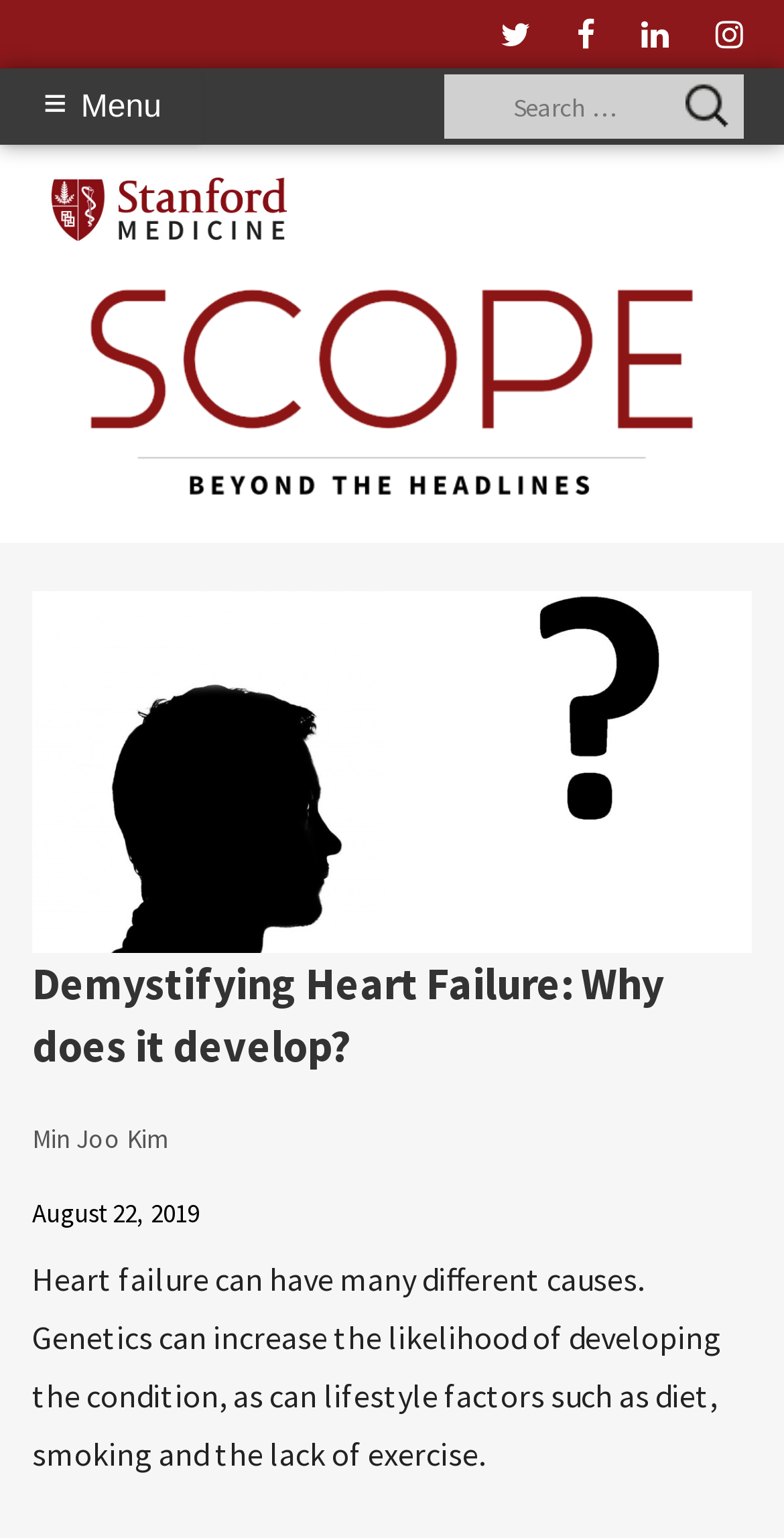Determine the bounding box coordinates for the clickable element to execute this instruction: "Visit the Stanford Medicine website". Provide the coordinates as four float numbers between 0 and 1, i.e., [left, top, right, bottom].

[0.062, 0.115, 0.369, 0.157]